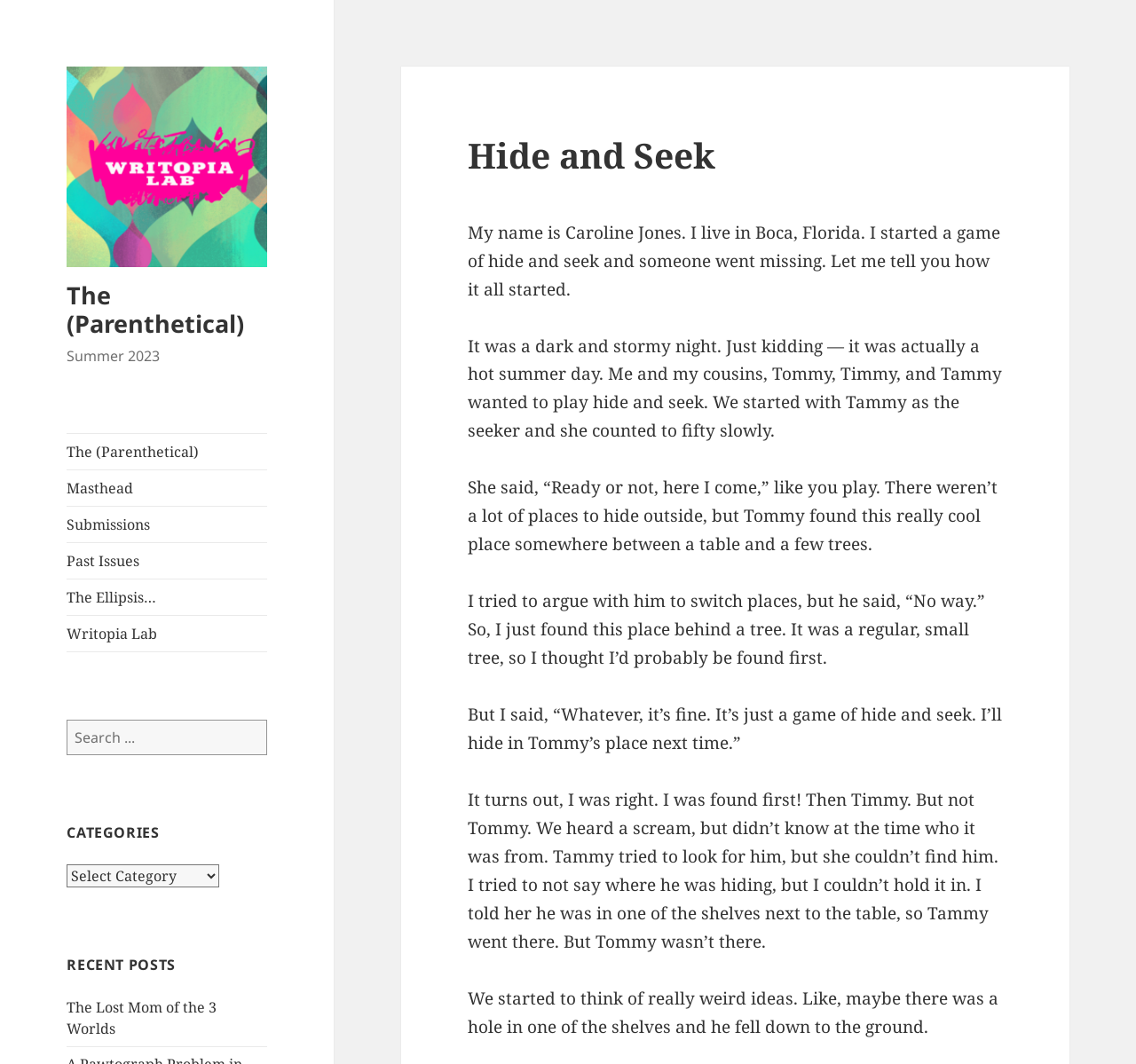What is the category section header?
Refer to the image and answer the question using a single word or phrase.

CATEGORIES